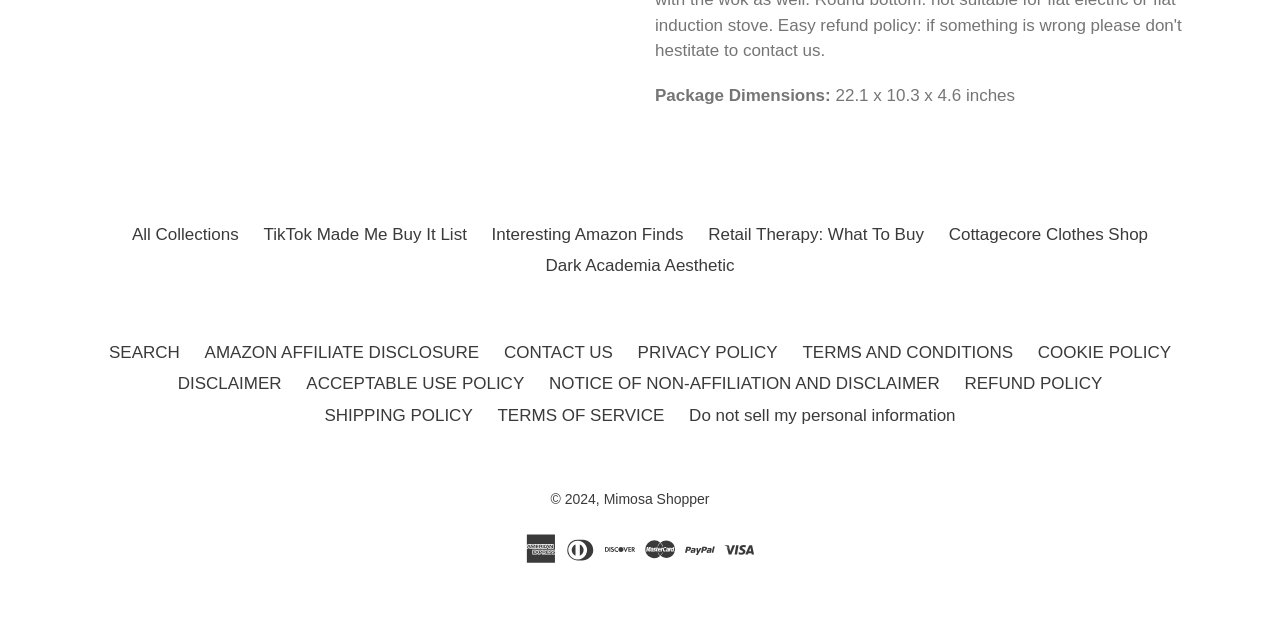How many sections are there above the links? Please answer the question using a single word or phrase based on the image.

1